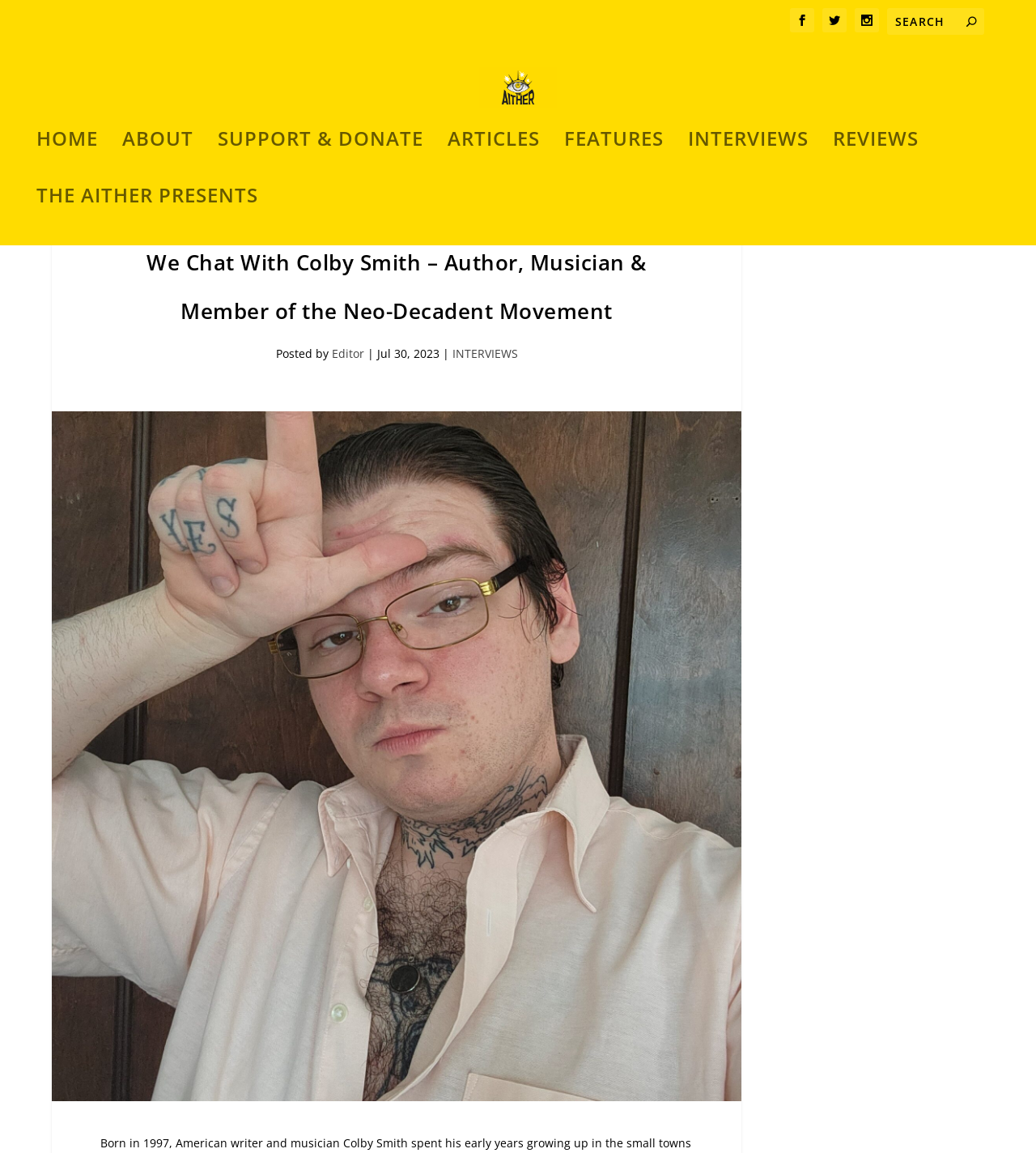Highlight the bounding box coordinates of the region I should click on to meet the following instruction: "go to home page".

[0.035, 0.248, 0.095, 0.297]